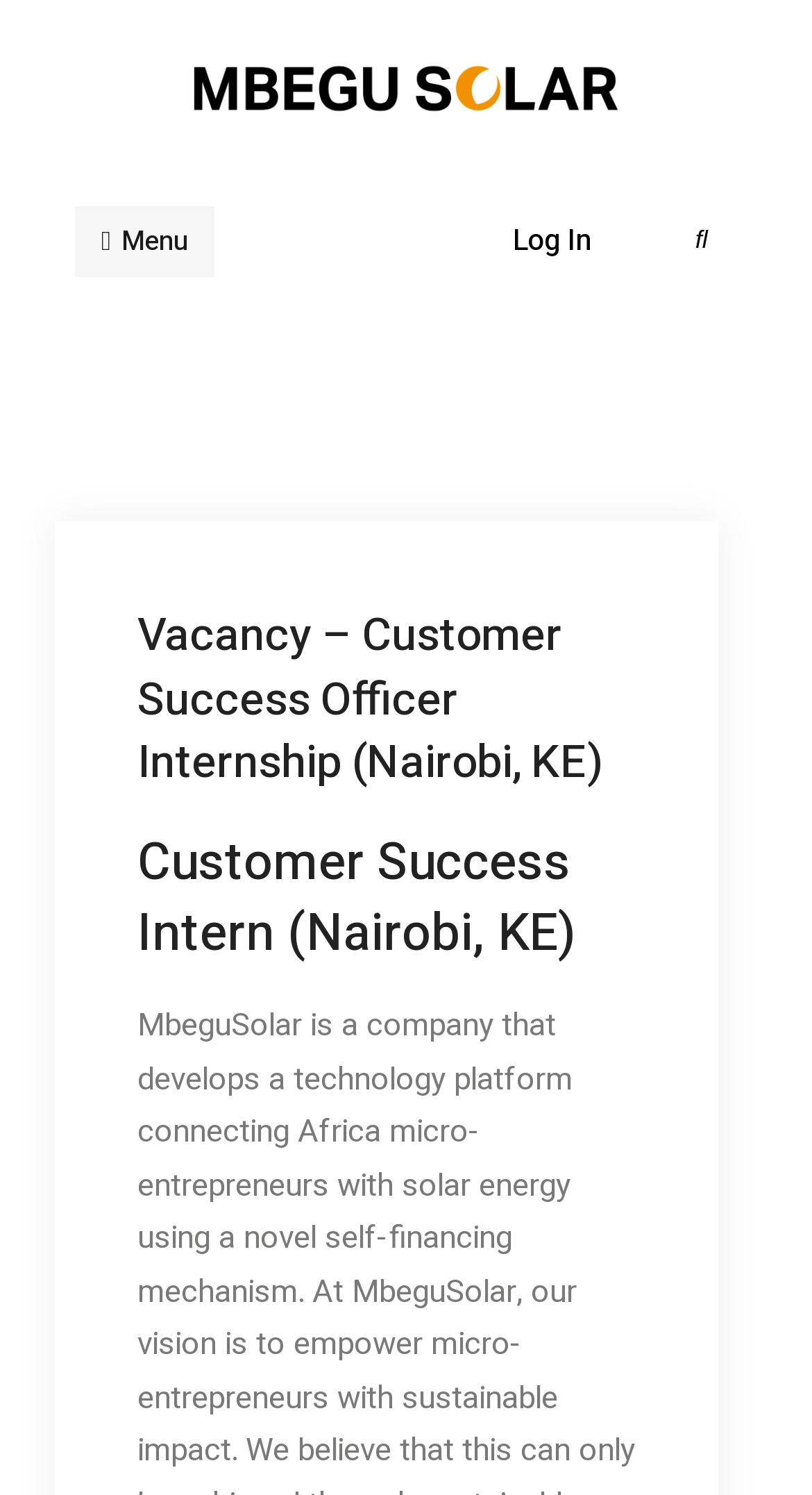Give a short answer using one word or phrase for the question:
What is the purpose of the button with a search icon?

Search